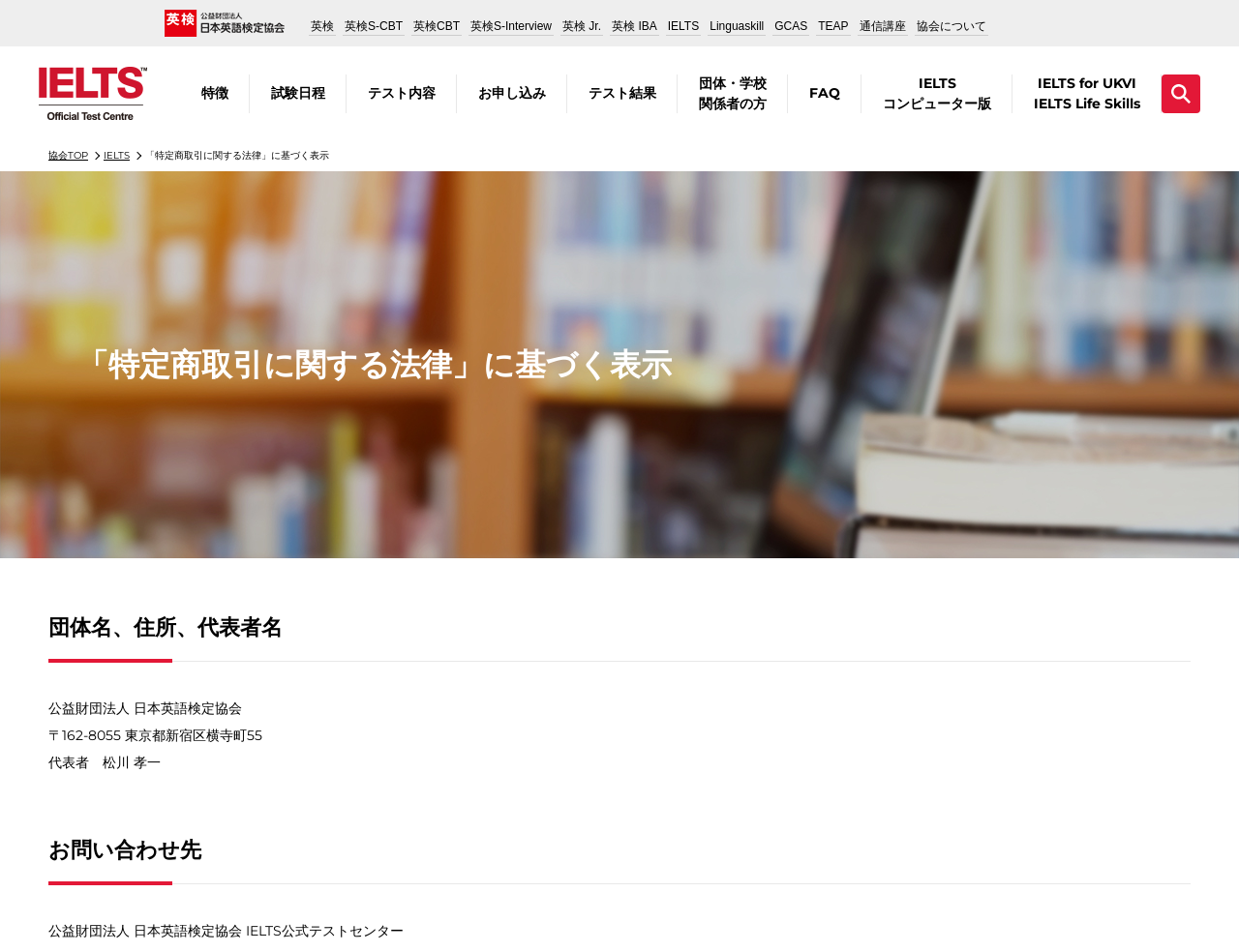Please identify the bounding box coordinates of the clickable area that will fulfill the following instruction: "Click the 公益財団法人 日本英語検定協会 link". The coordinates should be in the format of four float numbers between 0 and 1, i.e., [left, top, right, bottom].

[0.133, 0.01, 0.23, 0.039]